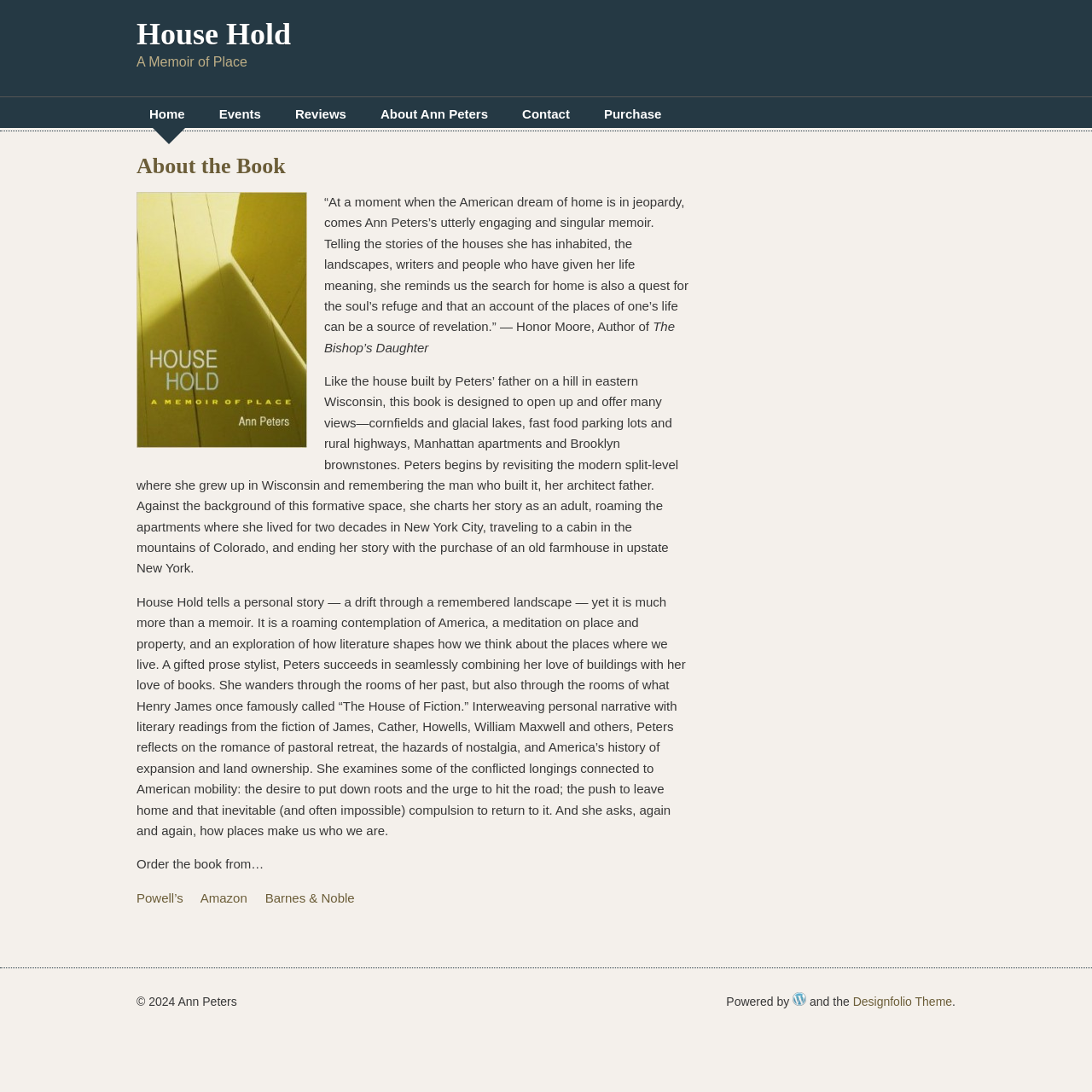Identify the coordinates of the bounding box for the element that must be clicked to accomplish the instruction: "Purchase the book from Powell's".

[0.125, 0.815, 0.168, 0.829]